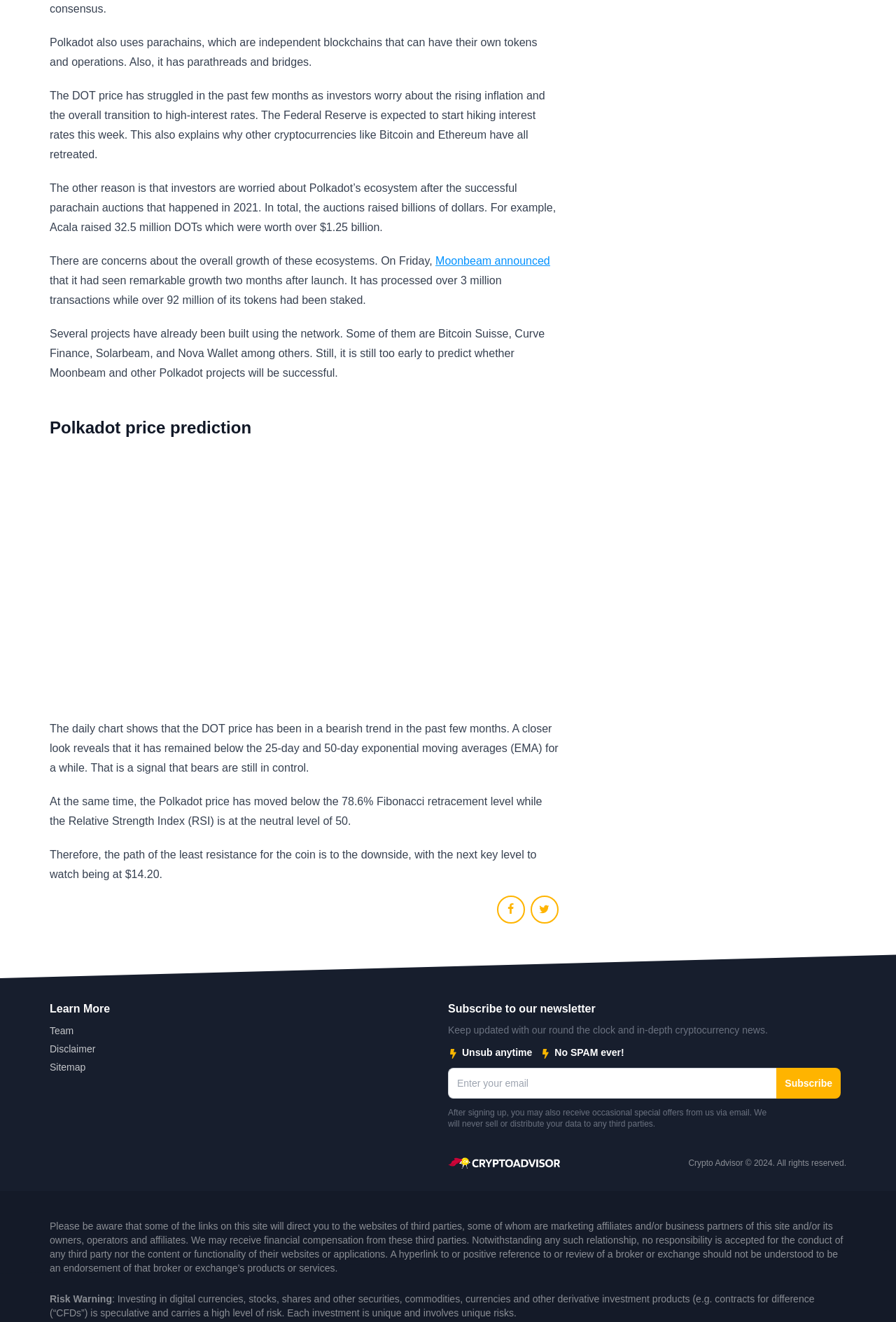Identify the bounding box coordinates for the UI element mentioned here: "Moonbeam announced". Provide the coordinates as four float values between 0 and 1, i.e., [left, top, right, bottom].

[0.486, 0.193, 0.614, 0.202]